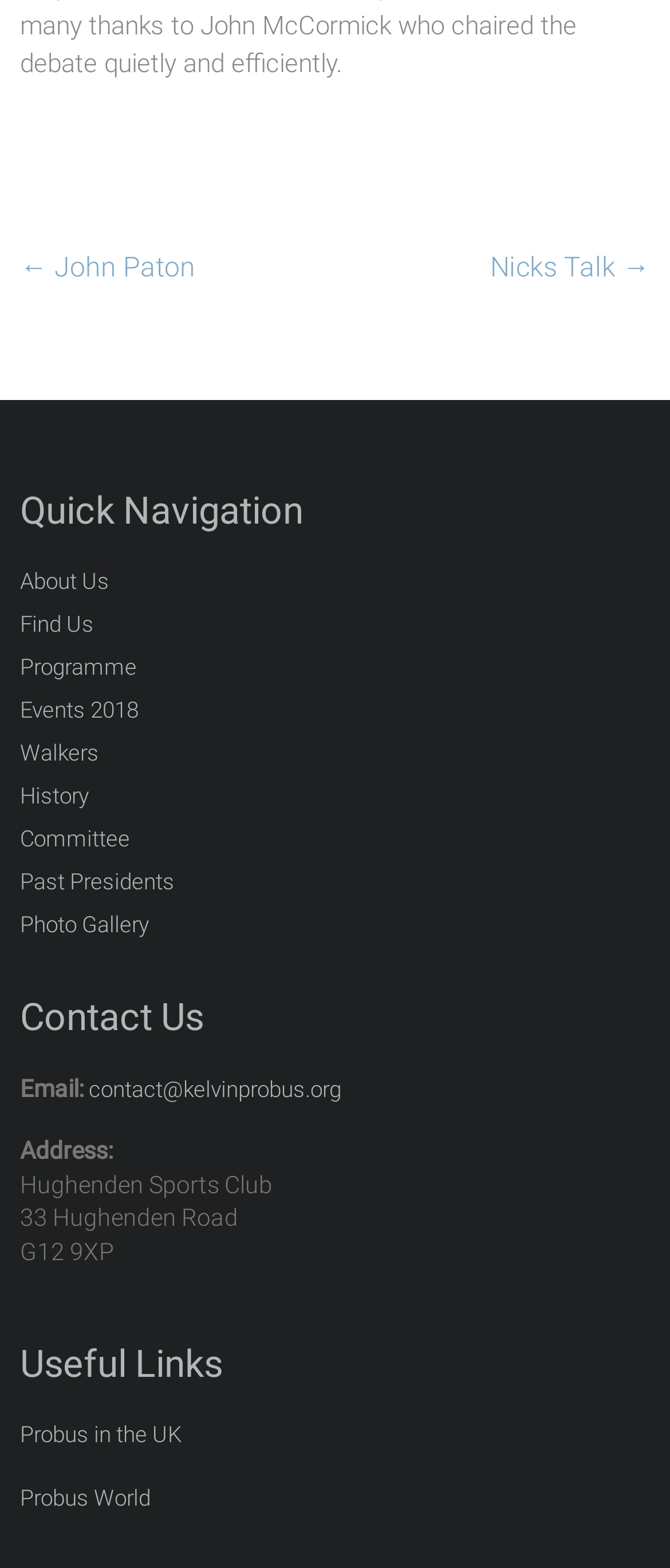Ascertain the bounding box coordinates for the UI element detailed here: "contact@kelvinprobus.org". The coordinates should be provided as [left, top, right, bottom] with each value being a float between 0 and 1.

[0.133, 0.687, 0.509, 0.703]